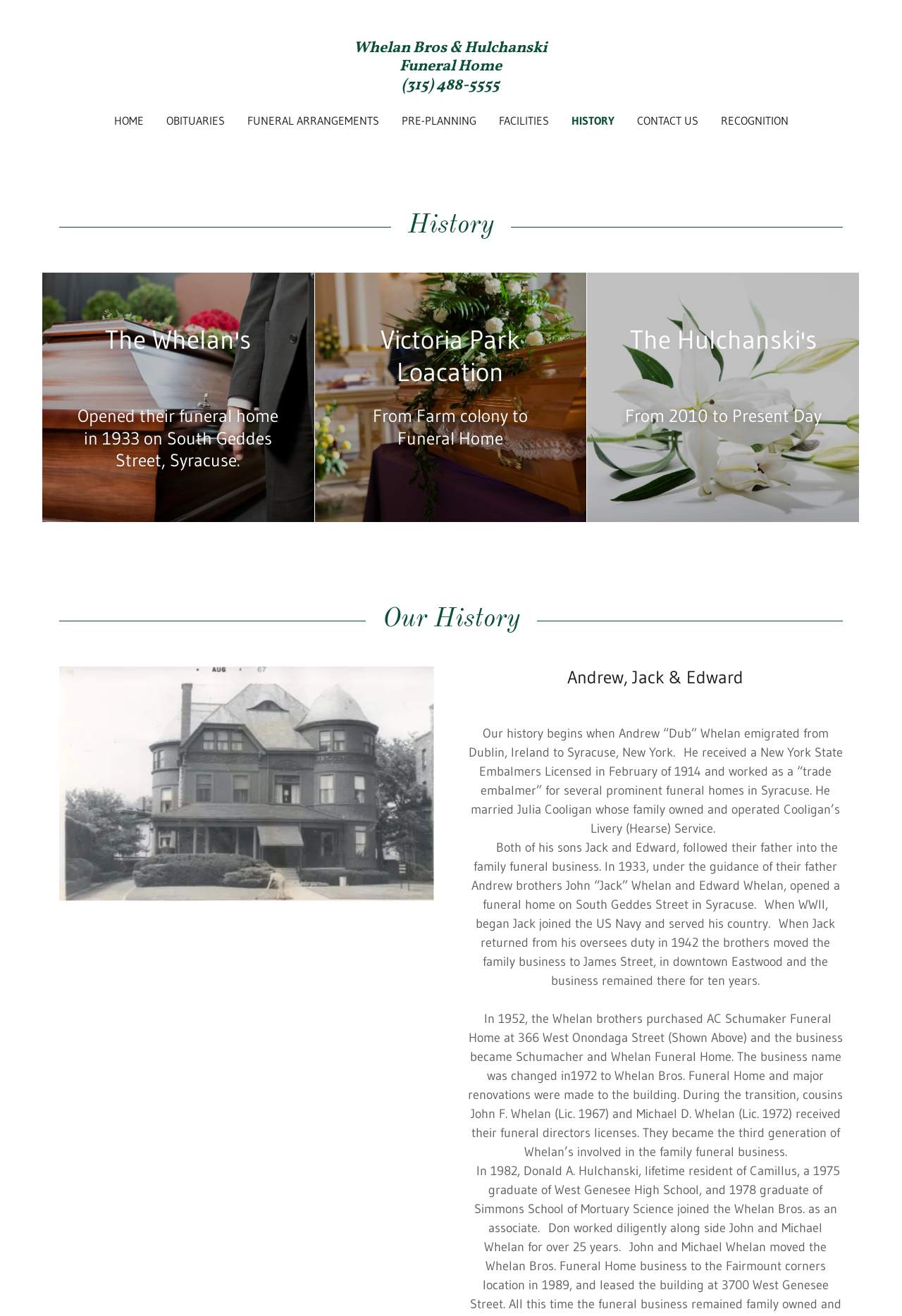Determine the bounding box coordinates of the element that should be clicked to execute the following command: "Click on Whelan Bros & Hulchanski Funeral Home link".

[0.326, 0.059, 0.674, 0.071]